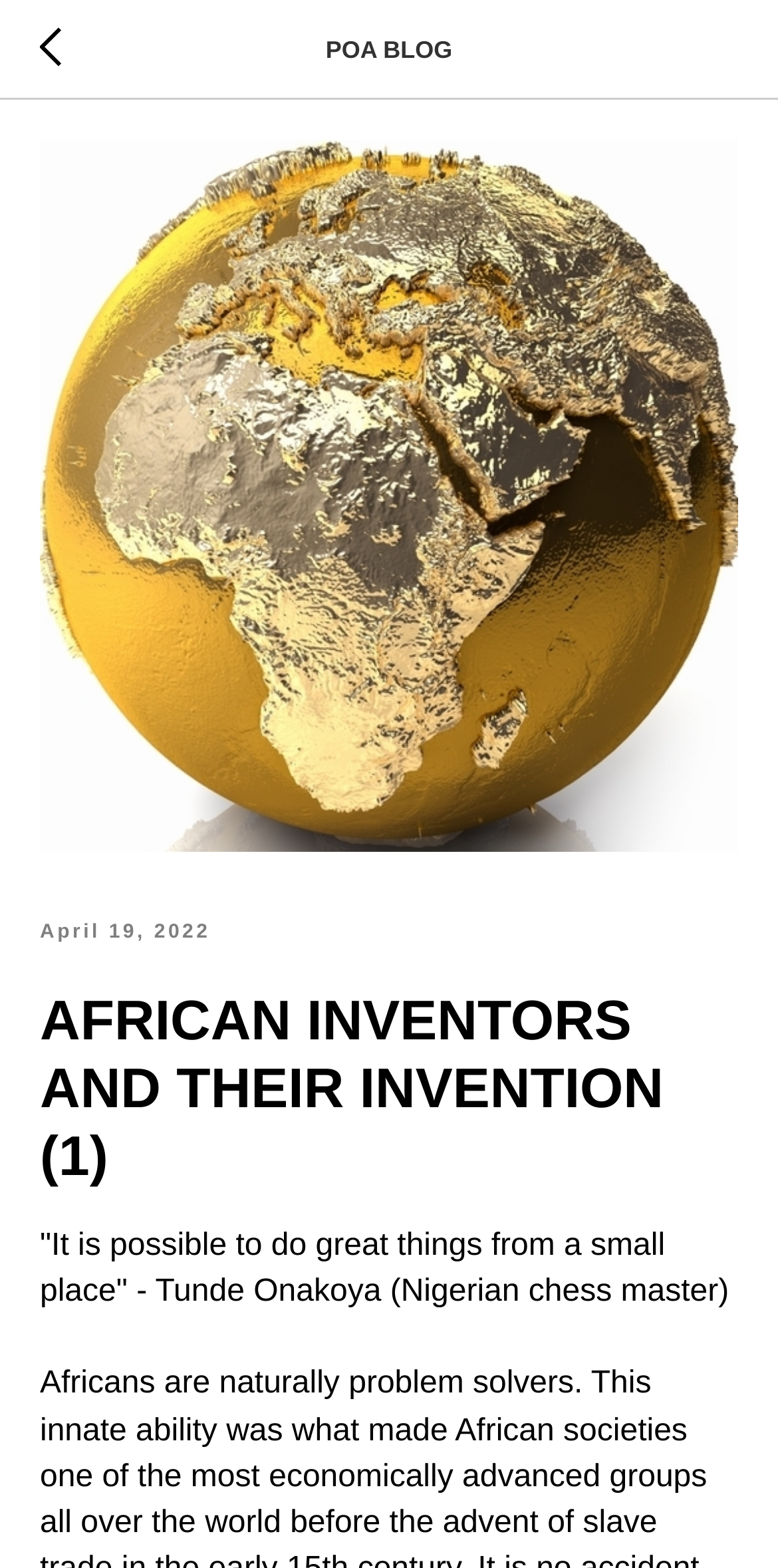What is the name of the blog?
Please provide a detailed and comprehensive answer to the question.

I found the name of the blog by looking at the static text element that contains the blog's name, which is 'POA BLOG', located at the top of the webpage.